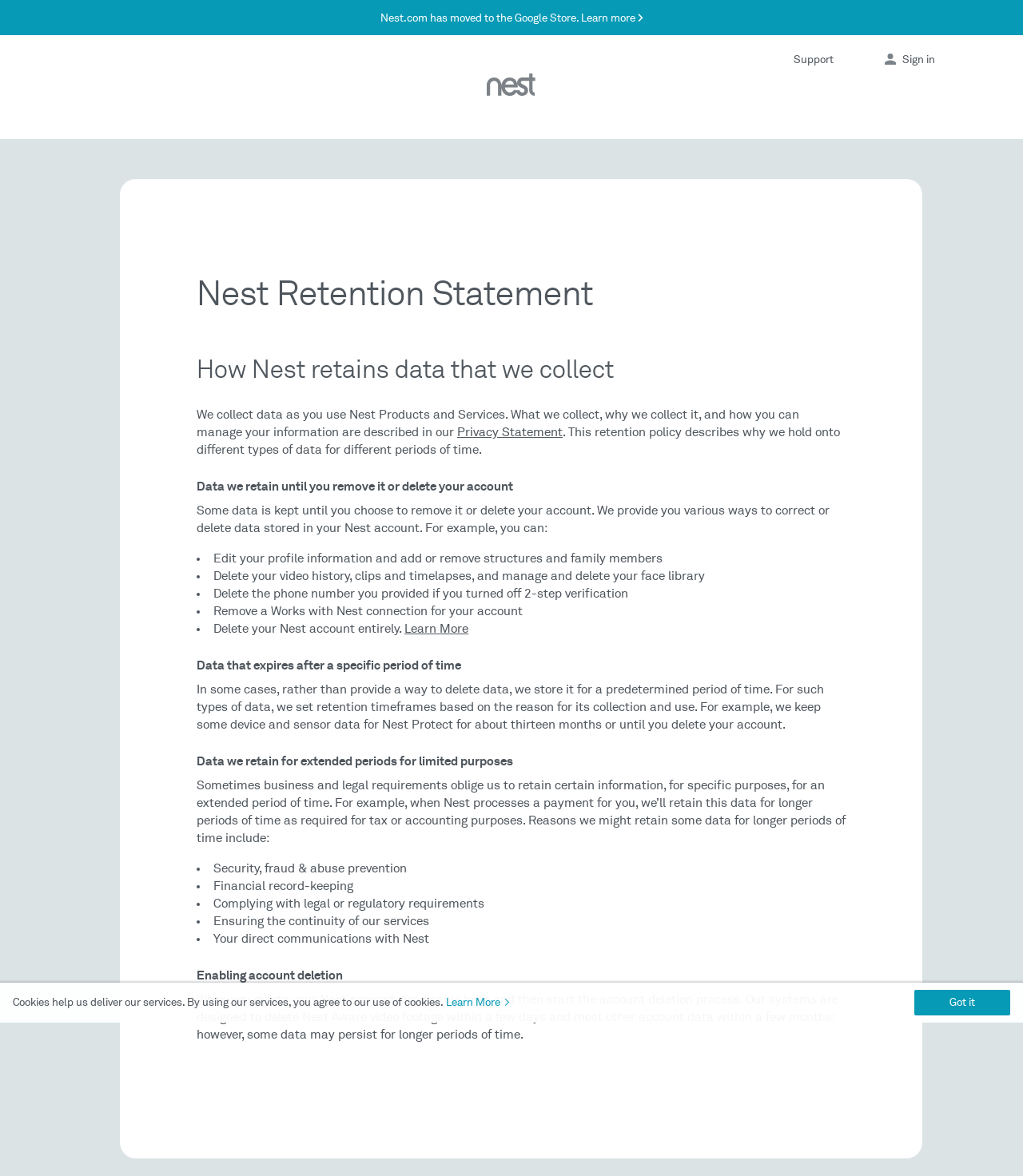Identify the bounding box coordinates of the region that needs to be clicked to carry out this instruction: "Learn more about data retention". Provide these coordinates as four float numbers ranging from 0 to 1, i.e., [left, top, right, bottom].

[0.395, 0.529, 0.458, 0.54]